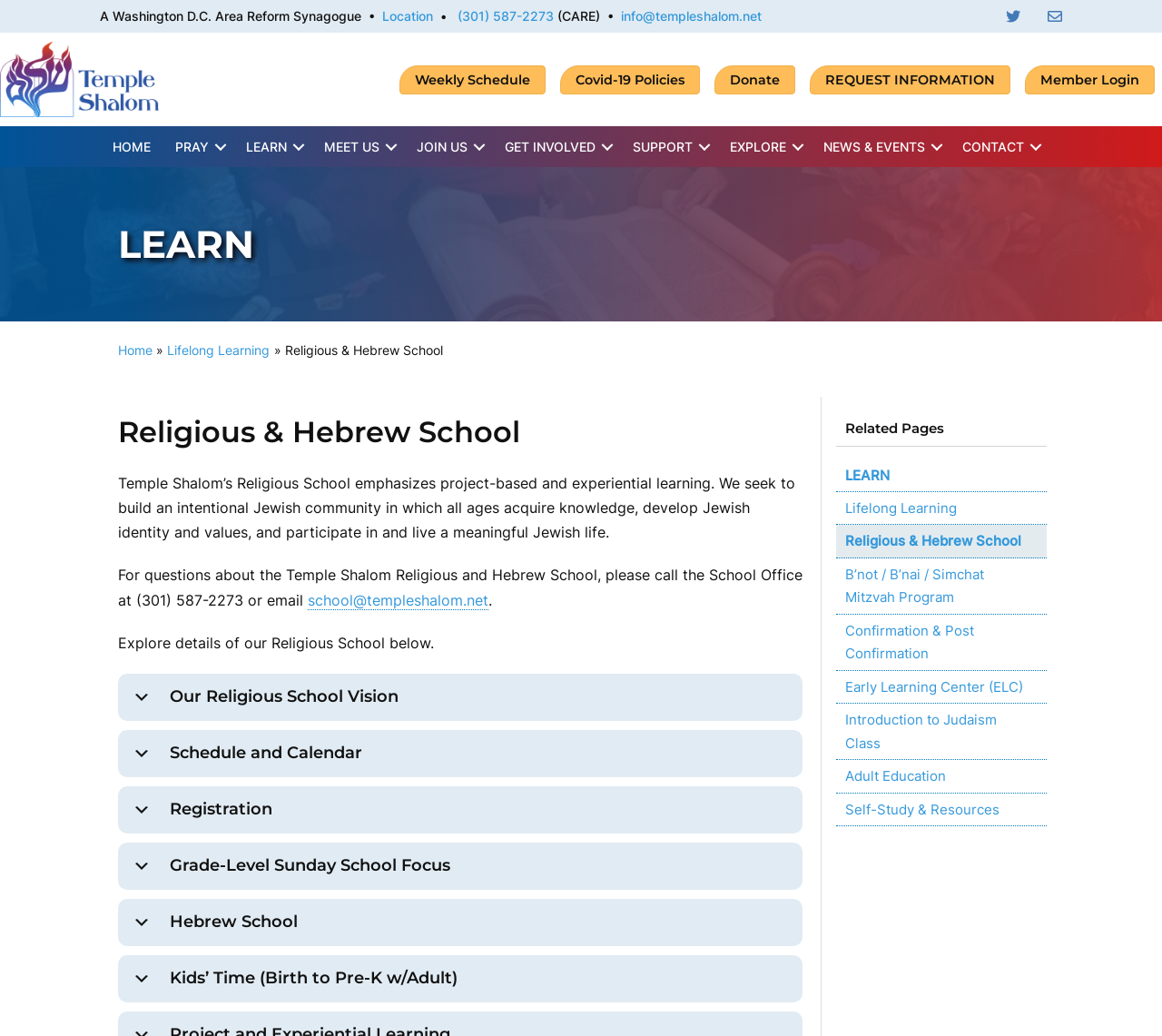Can you specify the bounding box coordinates of the area that needs to be clicked to fulfill the following instruction: "Click the 'REQUEST INFORMATION' button"?

[0.697, 0.063, 0.87, 0.091]